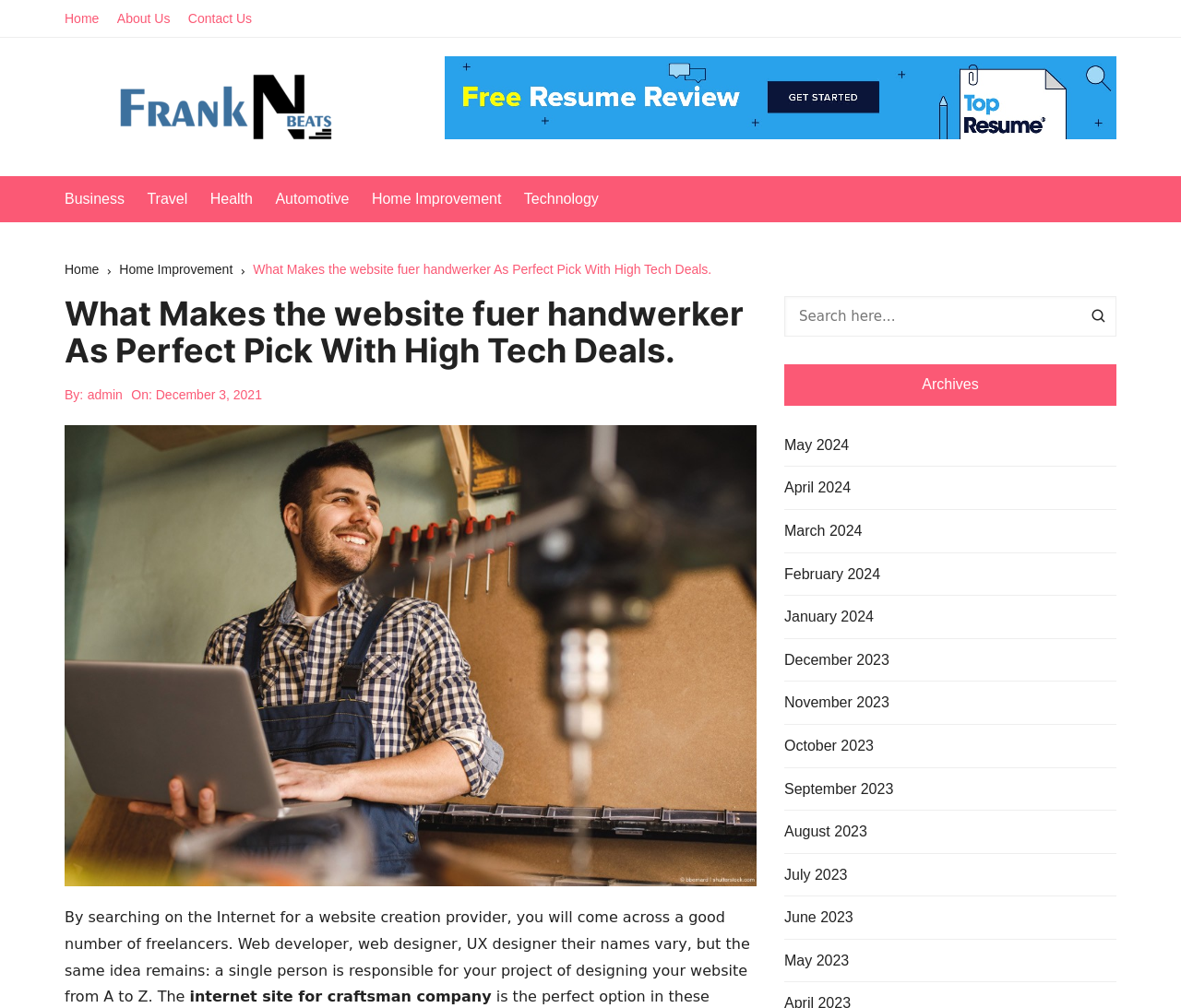How many links are in the navigation breadcrumbs?
Provide a detailed answer to the question using information from the image.

I counted the number of links in the navigation breadcrumbs, which are 'Home', 'Home Improvement', and the current page title, so there are 3 links.